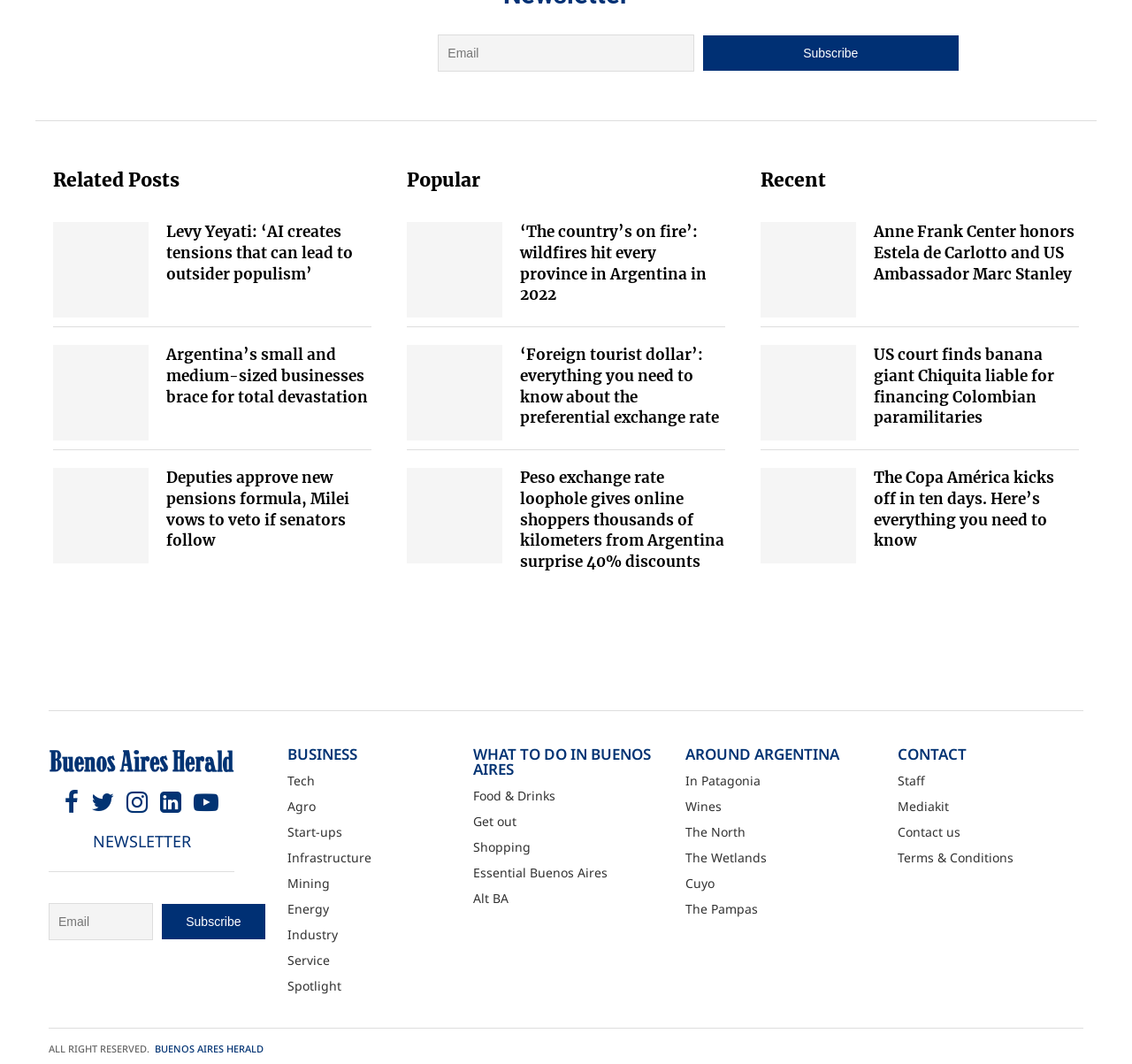Find the bounding box coordinates of the clickable region needed to perform the following instruction: "Read about Levy Yeyati’s views on AI". The coordinates should be provided as four float numbers between 0 and 1, i.e., [left, top, right, bottom].

[0.047, 0.209, 0.131, 0.298]